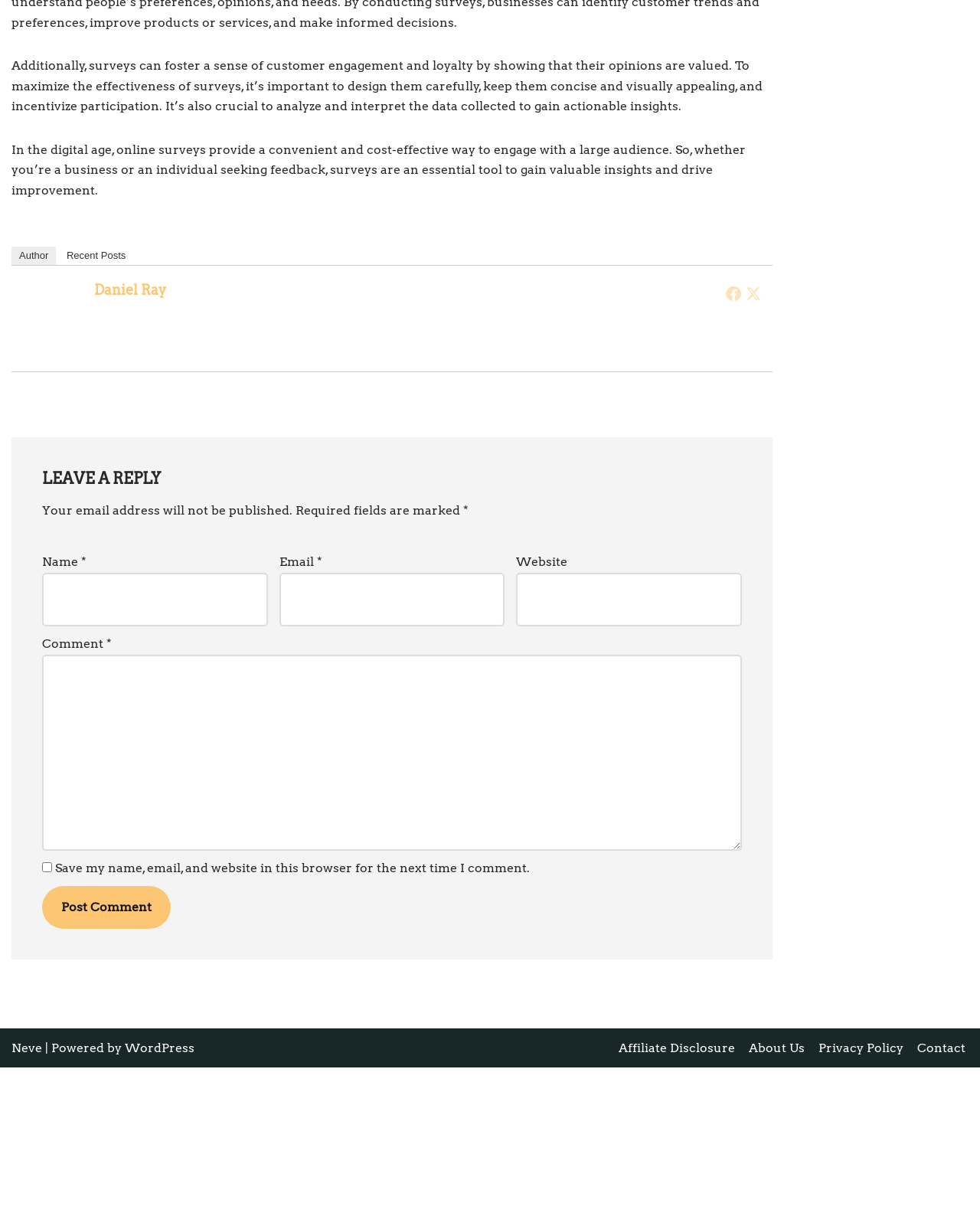Could you determine the bounding box coordinates of the clickable element to complete the instruction: "Click on the 'Recent Posts' link"? Provide the coordinates as four float numbers between 0 and 1, i.e., [left, top, right, bottom].

[0.06, 0.32, 0.136, 0.335]